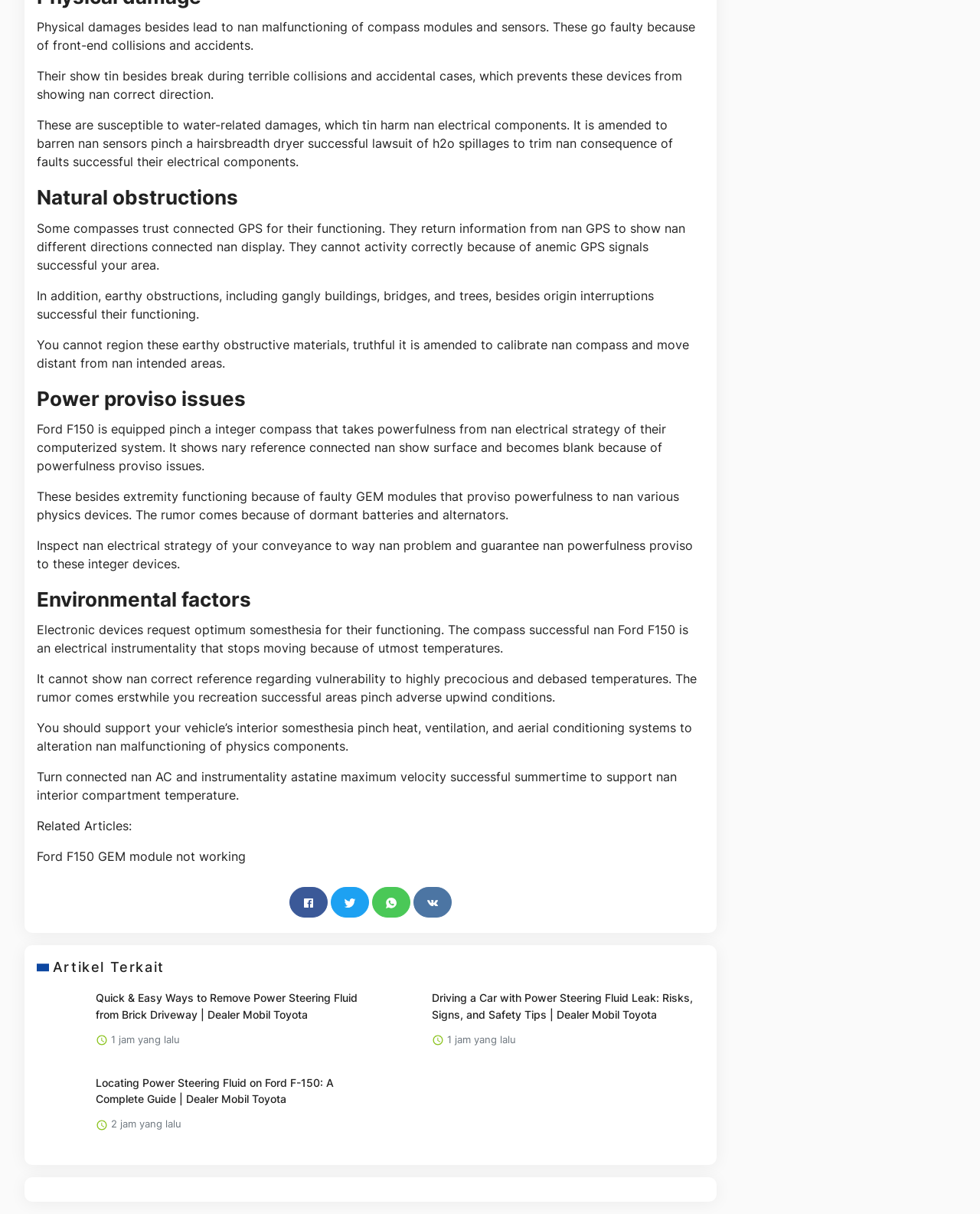Can you specify the bounding box coordinates for the region that should be clicked to fulfill this instruction: "visit blog".

None